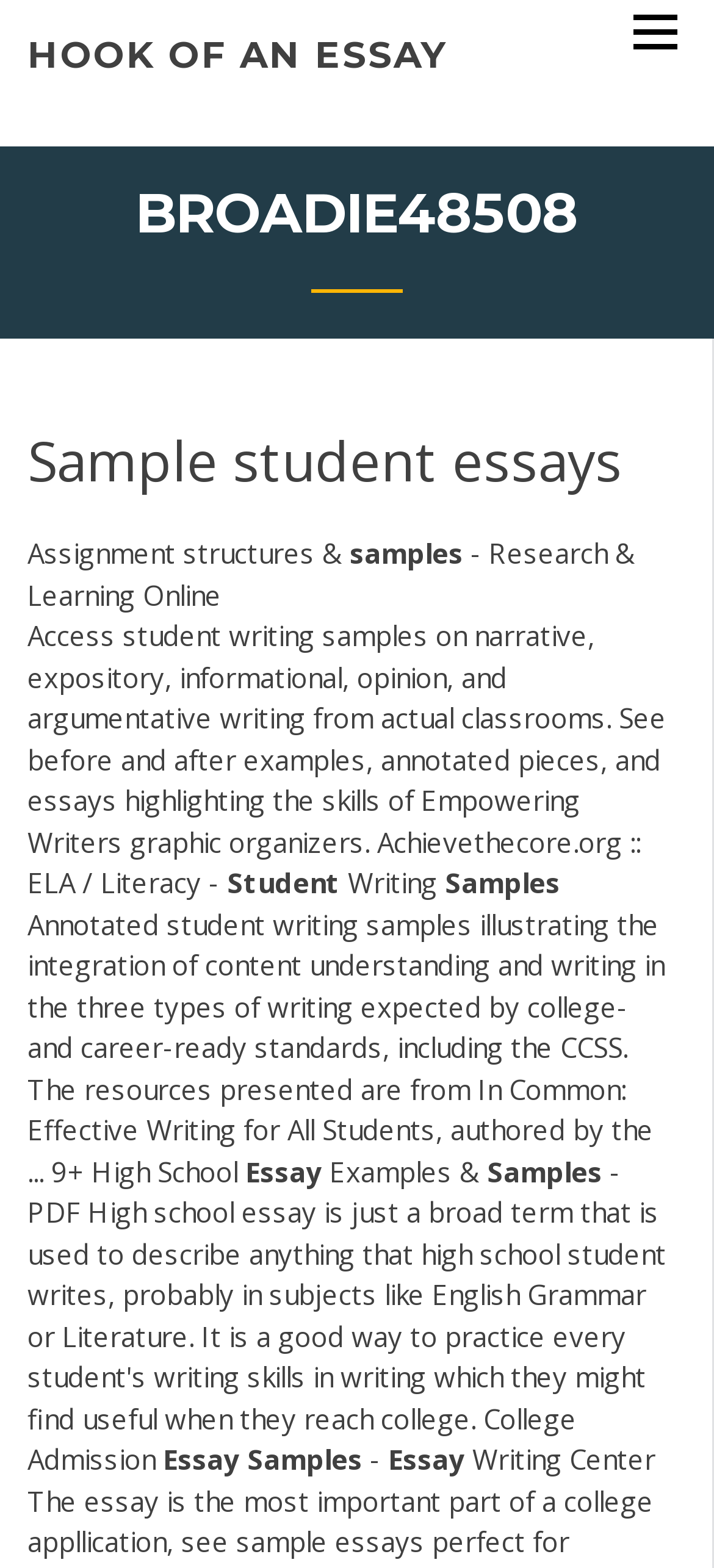Please look at the image and answer the question with a detailed explanation: What is the source of the annotated student writing samples?

The webpage credits the annotated student writing samples to 'In Common: Effective Writing for All Students', a resource authored by the... 9+ High School, indicating that this is the source of these samples.